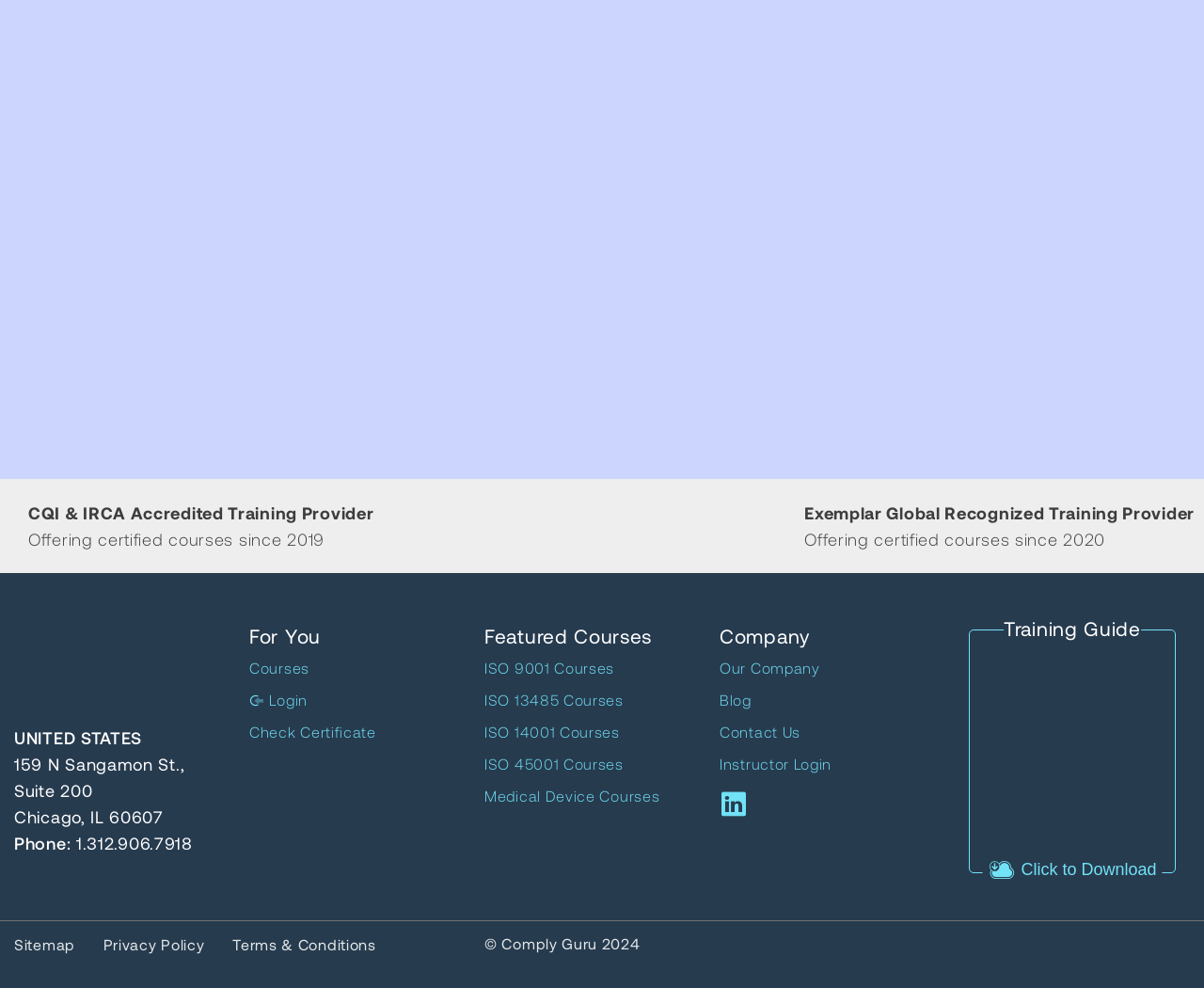Can you show the bounding box coordinates of the region to click on to complete the task described in the instruction: "Find My Course"?

[0.362, 0.418, 0.498, 0.465]